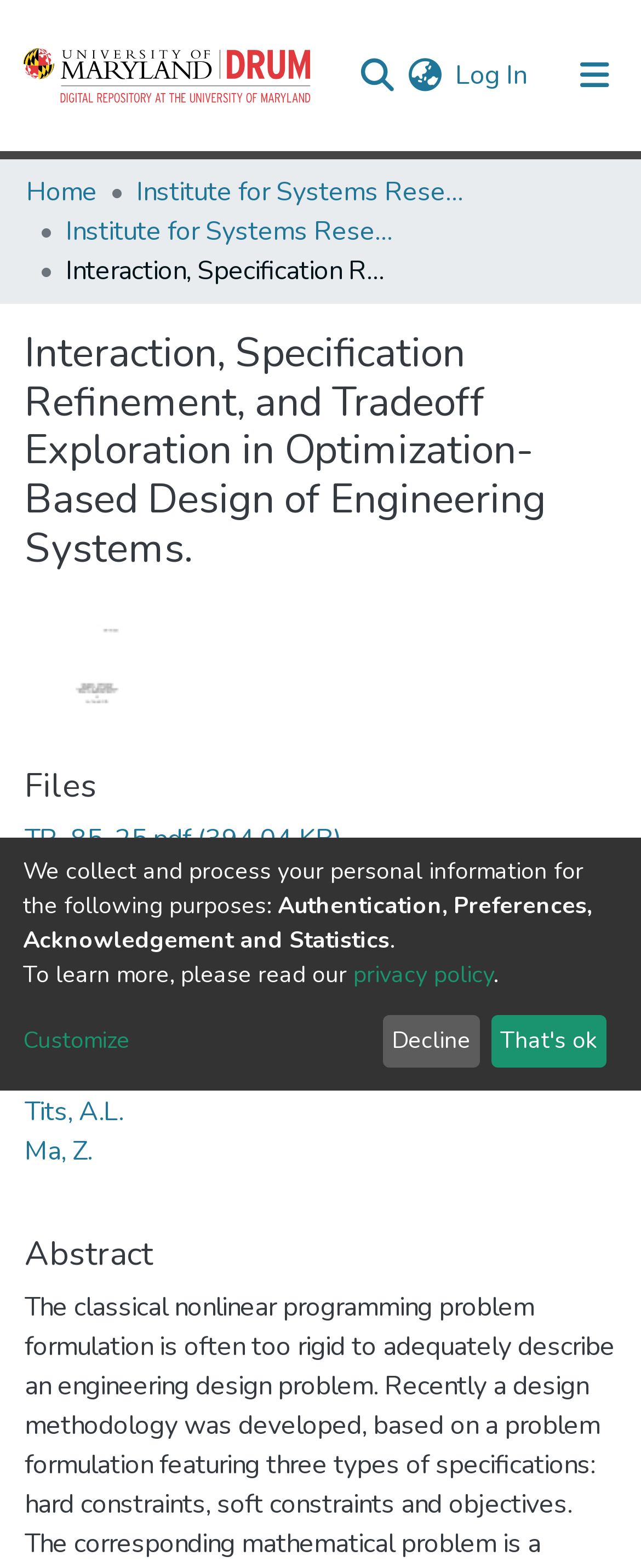Determine the bounding box coordinates of the target area to click to execute the following instruction: "Toggle navigation."

[0.856, 0.027, 1.0, 0.069]